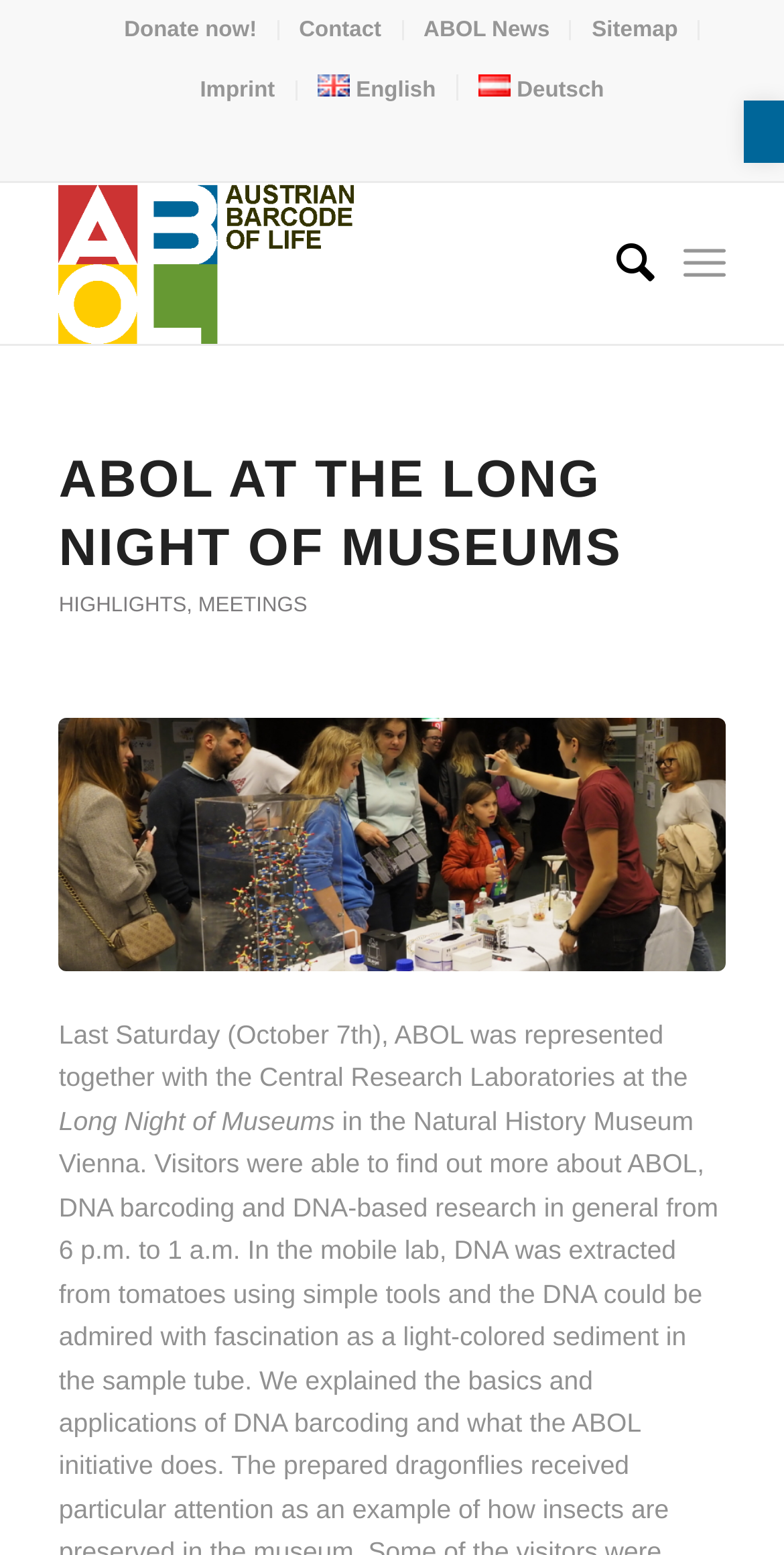Using the element description At Home, predict the bounding box coordinates for the UI element. Provide the coordinates in (top-left x, top-left y, bottom-right x, bottom-right y) format with values ranging from 0 to 1.

None